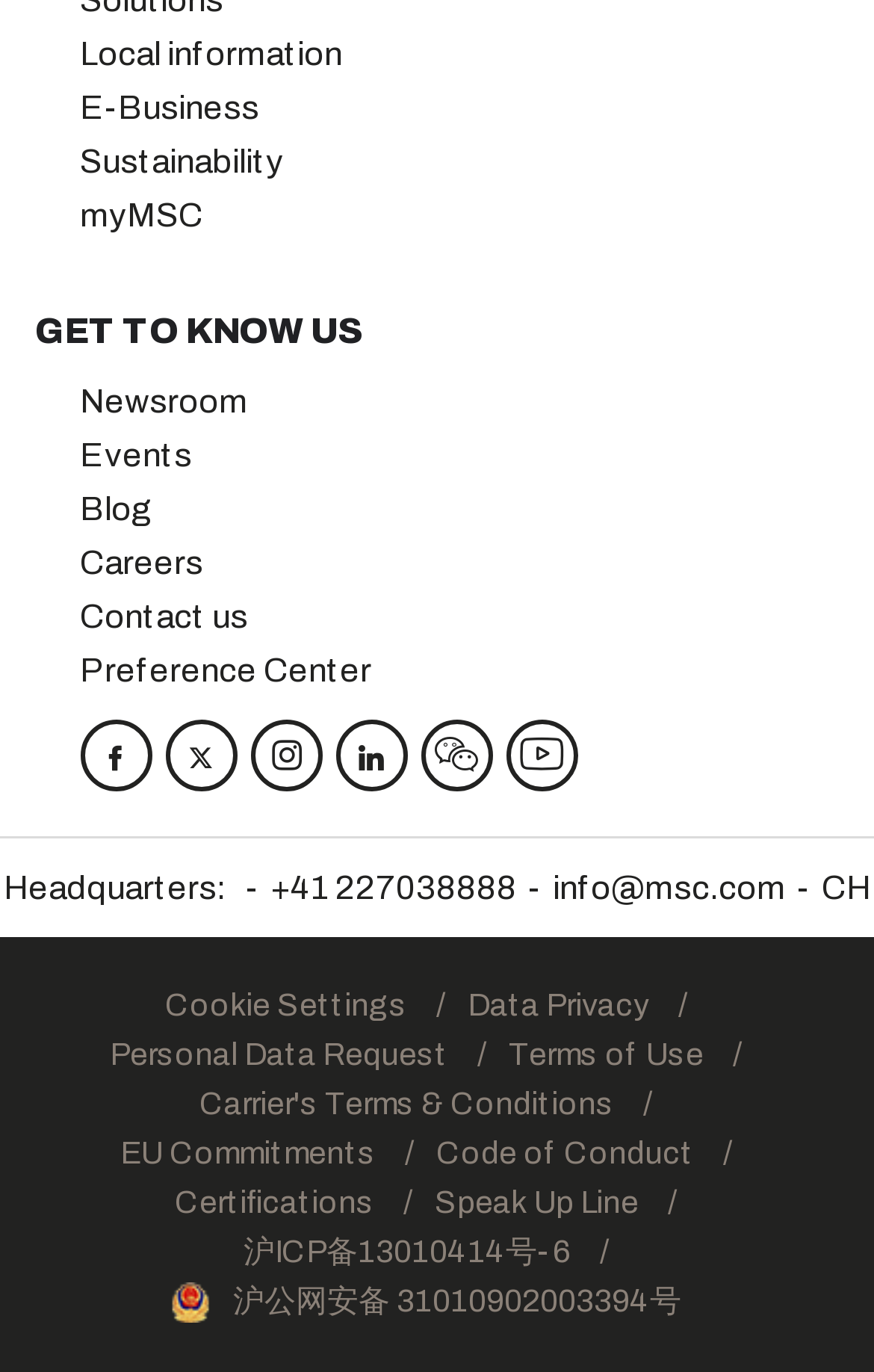What is the phone number of the company?
Based on the screenshot, answer the question with a single word or phrase.

+41 227038888